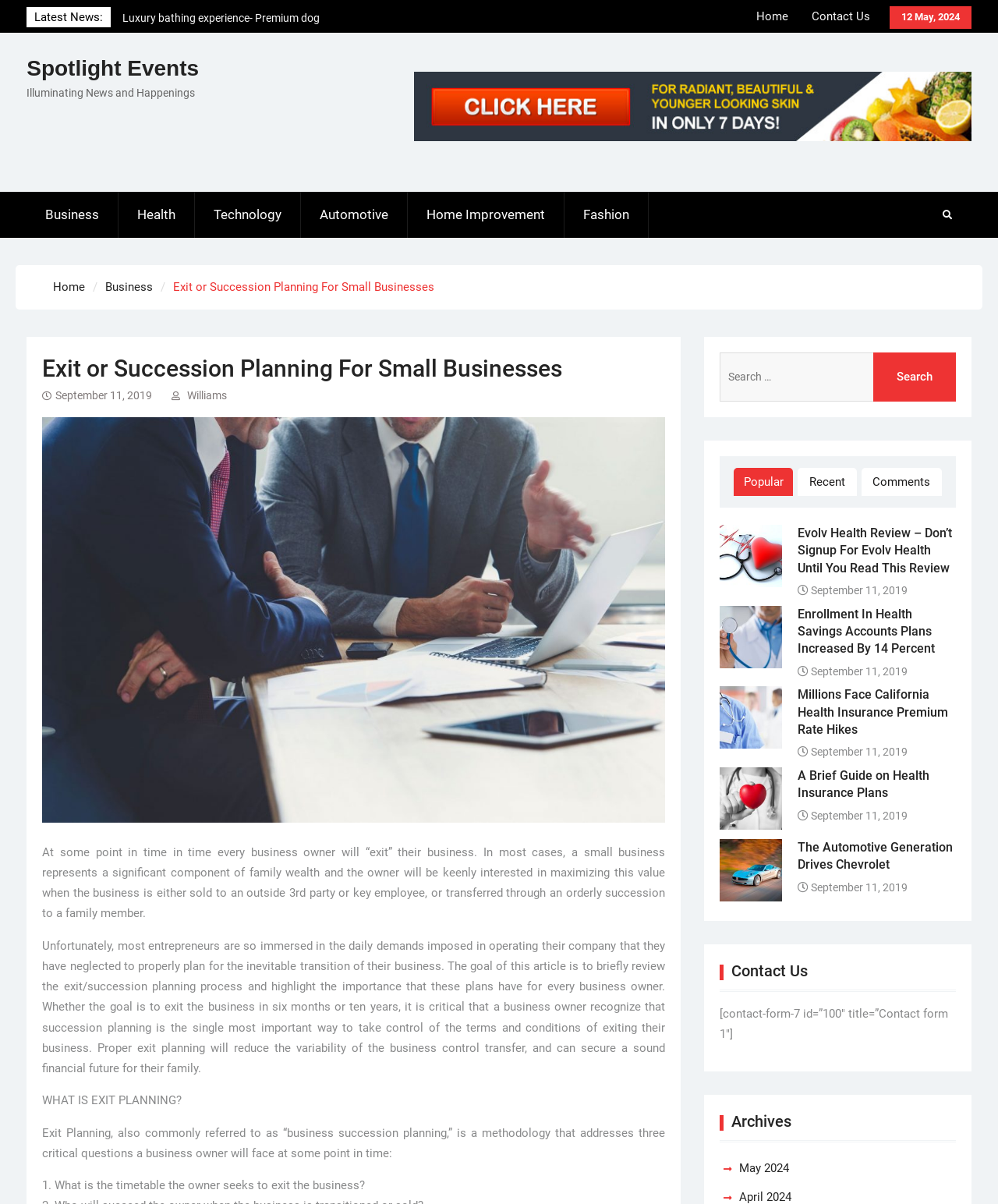How many categories are listed under the 'Popular Posts' section?
Kindly give a detailed and elaborate answer to the question.

I scrolled down to the 'Popular Posts' section and counted the number of categories listed, which are Business, Health, Technology, Automotive, Home Improvement, and Fashion.